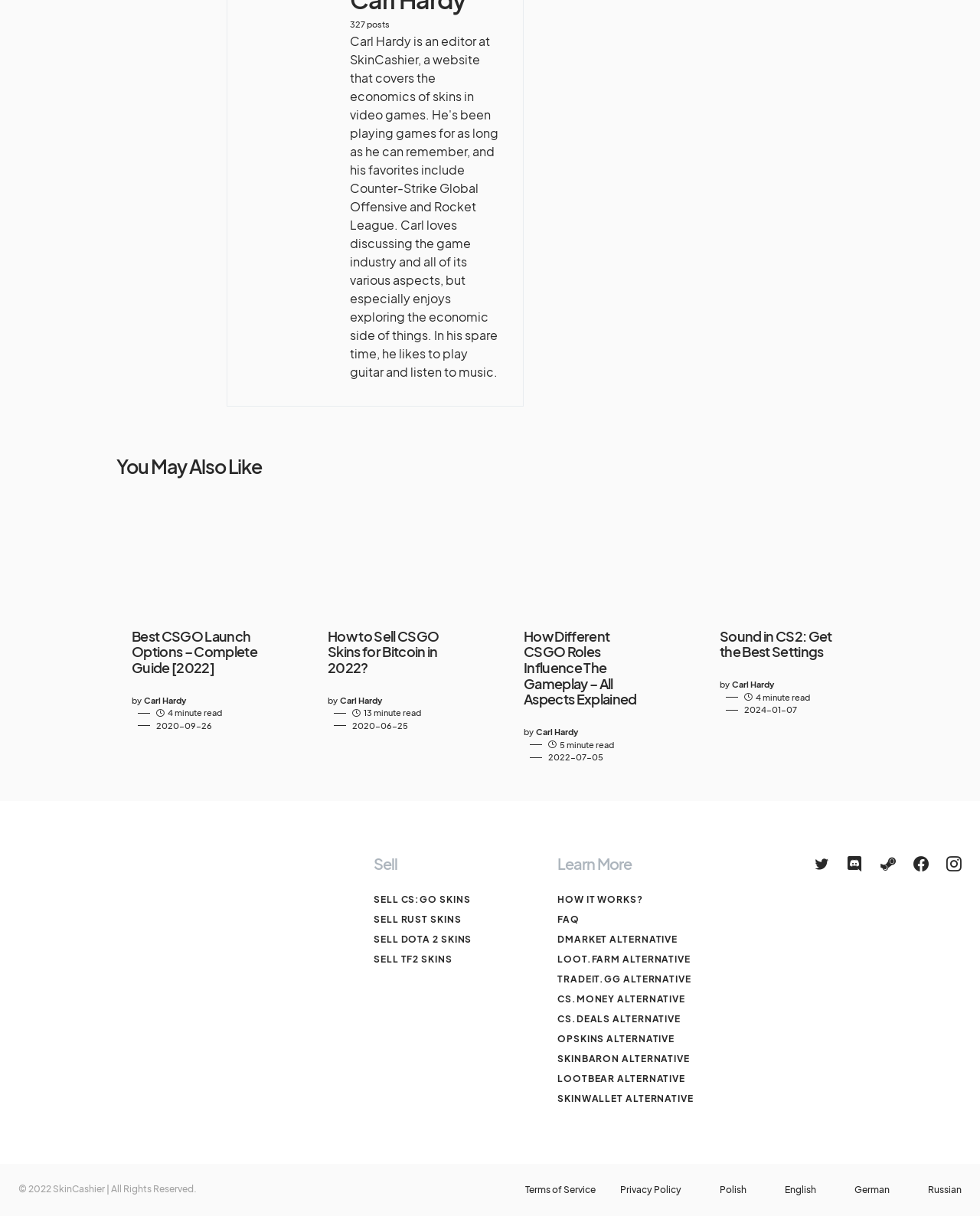Determine the bounding box of the UI element mentioned here: "LootBear Alternative". The coordinates must be in the format [left, top, right, bottom] with values ranging from 0 to 1.

[0.569, 0.881, 0.719, 0.893]